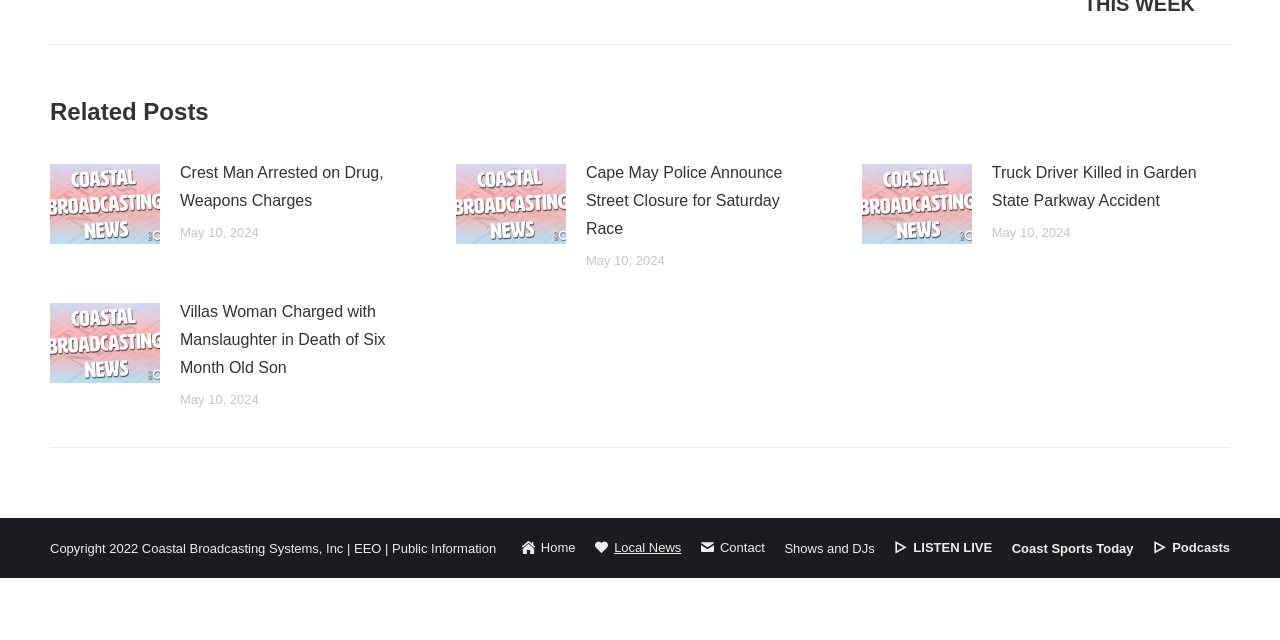Locate the bounding box of the UI element described by: "Home" in the given webpage screenshot.

[0.408, 0.836, 0.45, 0.875]